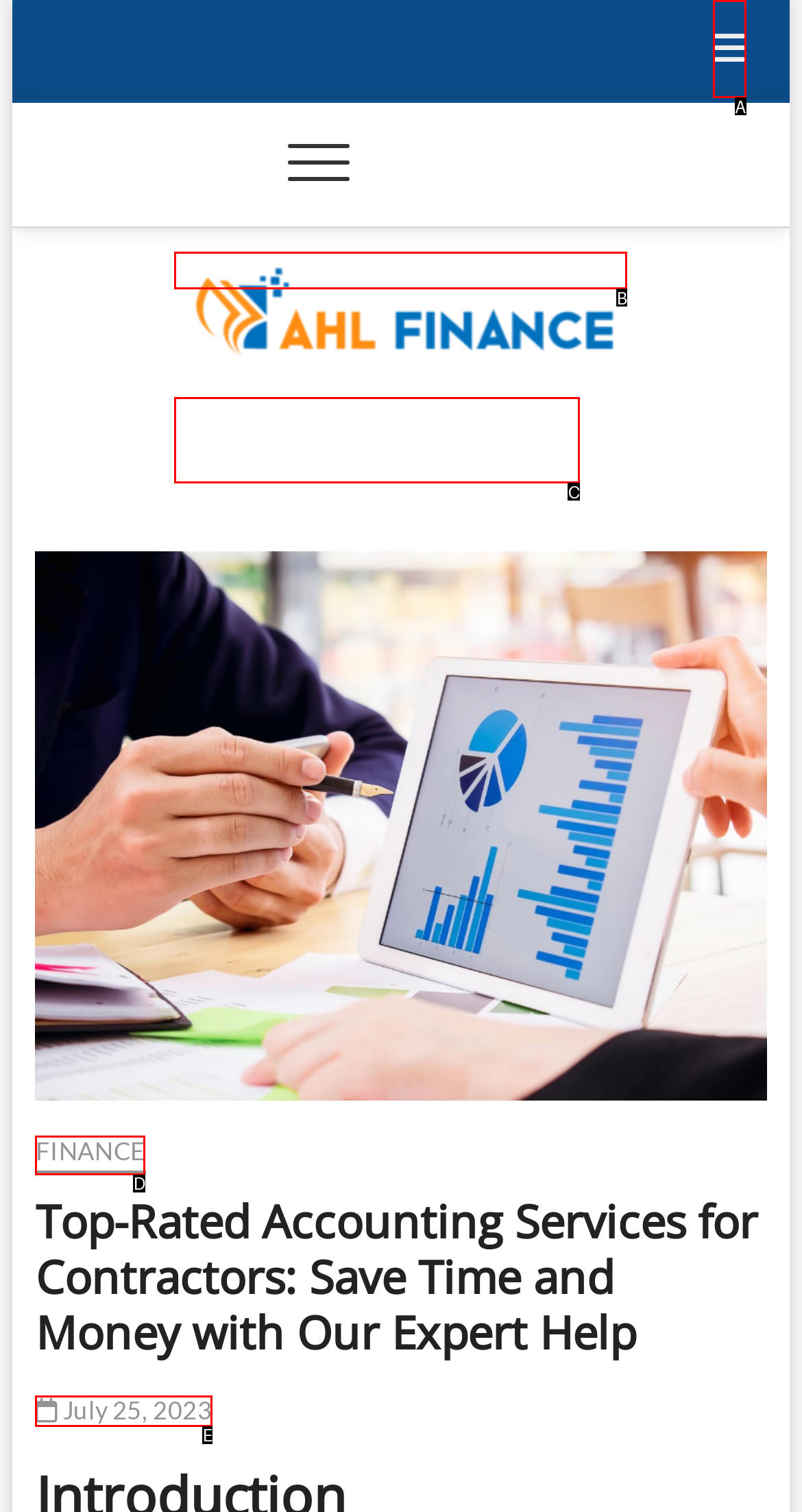Identify the HTML element that corresponds to the following description: January 19, 2024 Provide the letter of the best matching option.

None